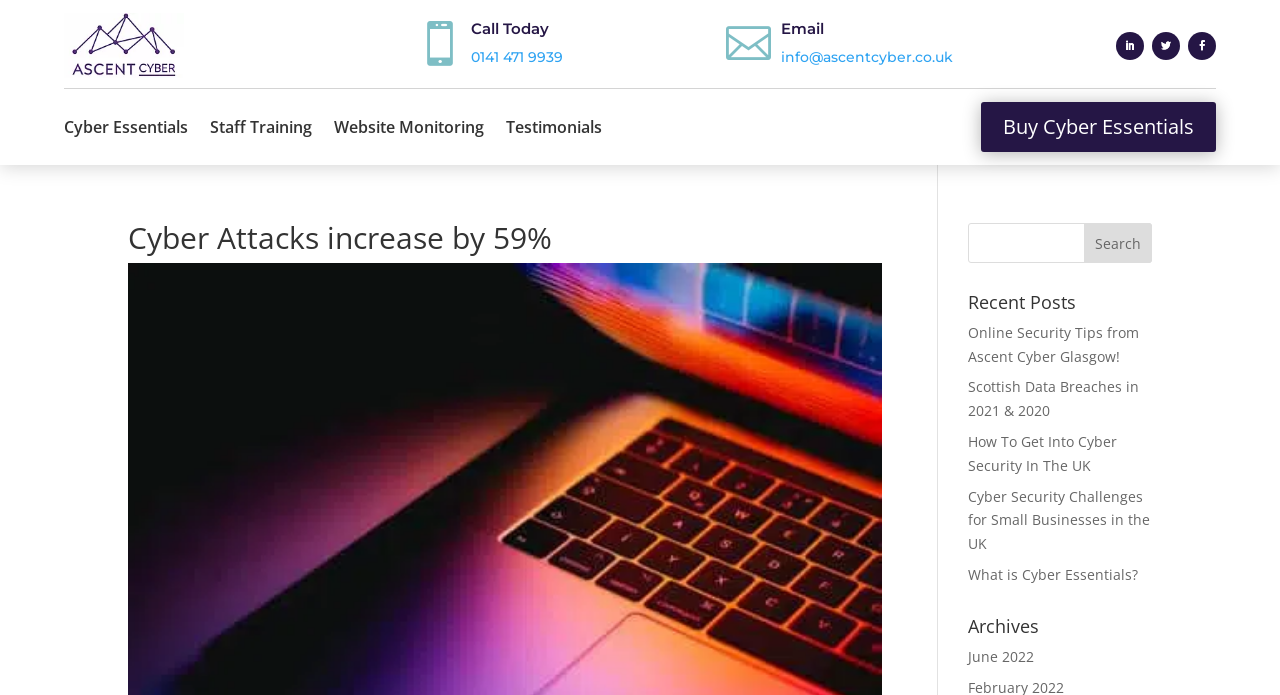Answer the question using only a single word or phrase: 
What is the phone number to call?

0141 471 9939